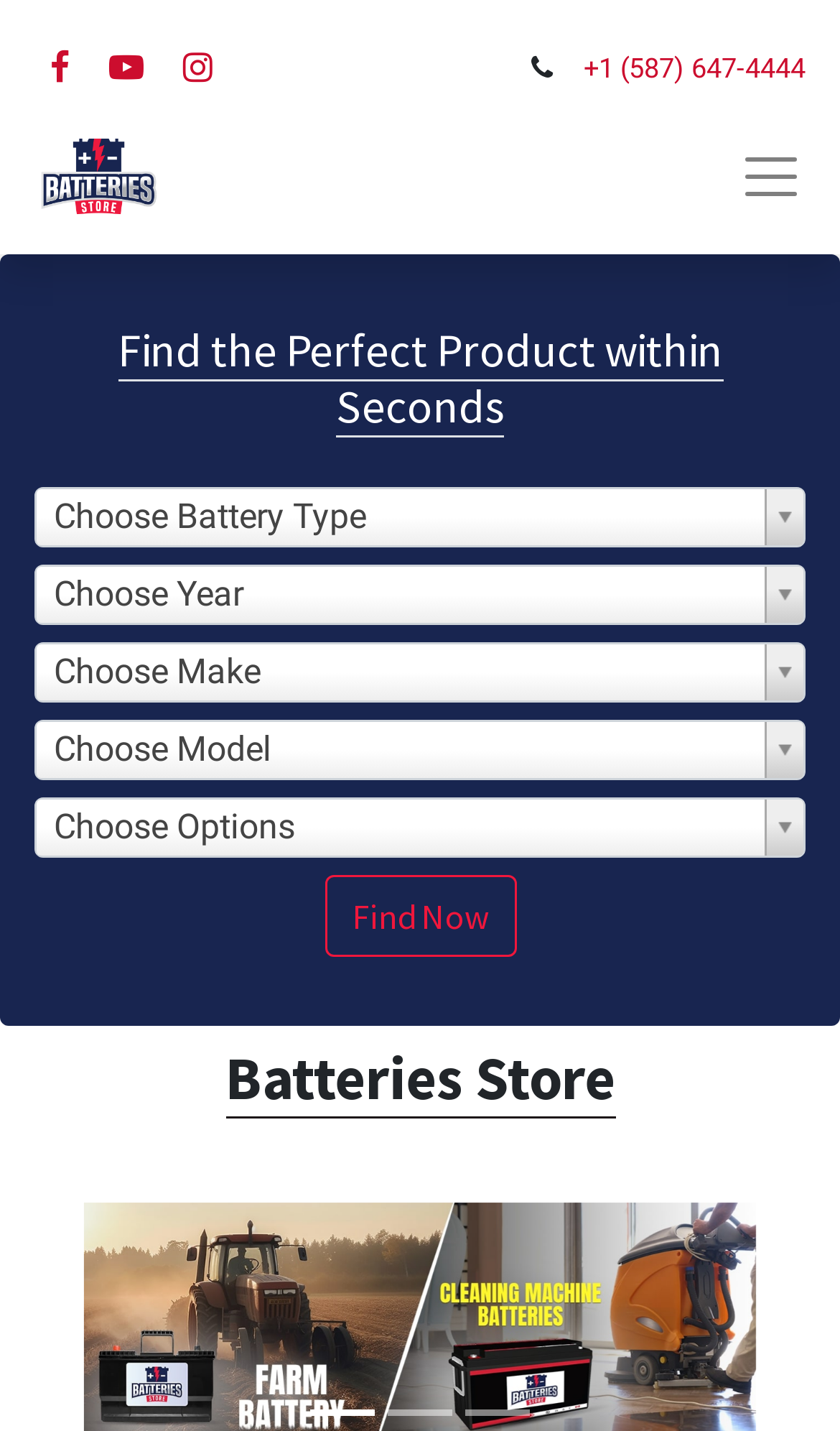What can be chosen to find the perfect product?
Could you give a comprehensive explanation in response to this question?

I found the options to choose from by looking at the filters below the heading 'Find the Perfect Product within Seconds', which include battery type, year, make, model, and options.